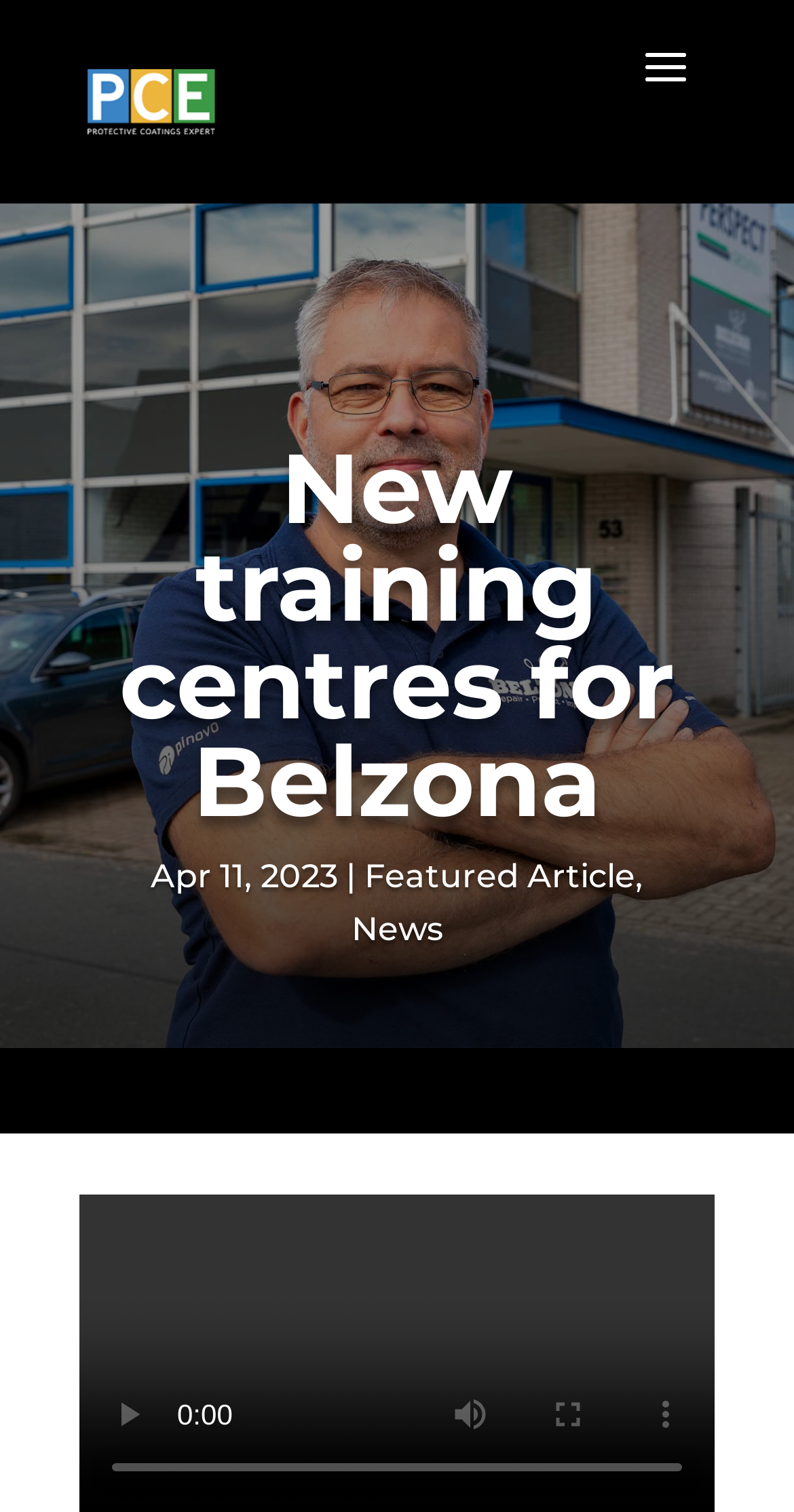Respond with a single word or phrase for the following question: 
What is above the 'News' link?

Featured Article